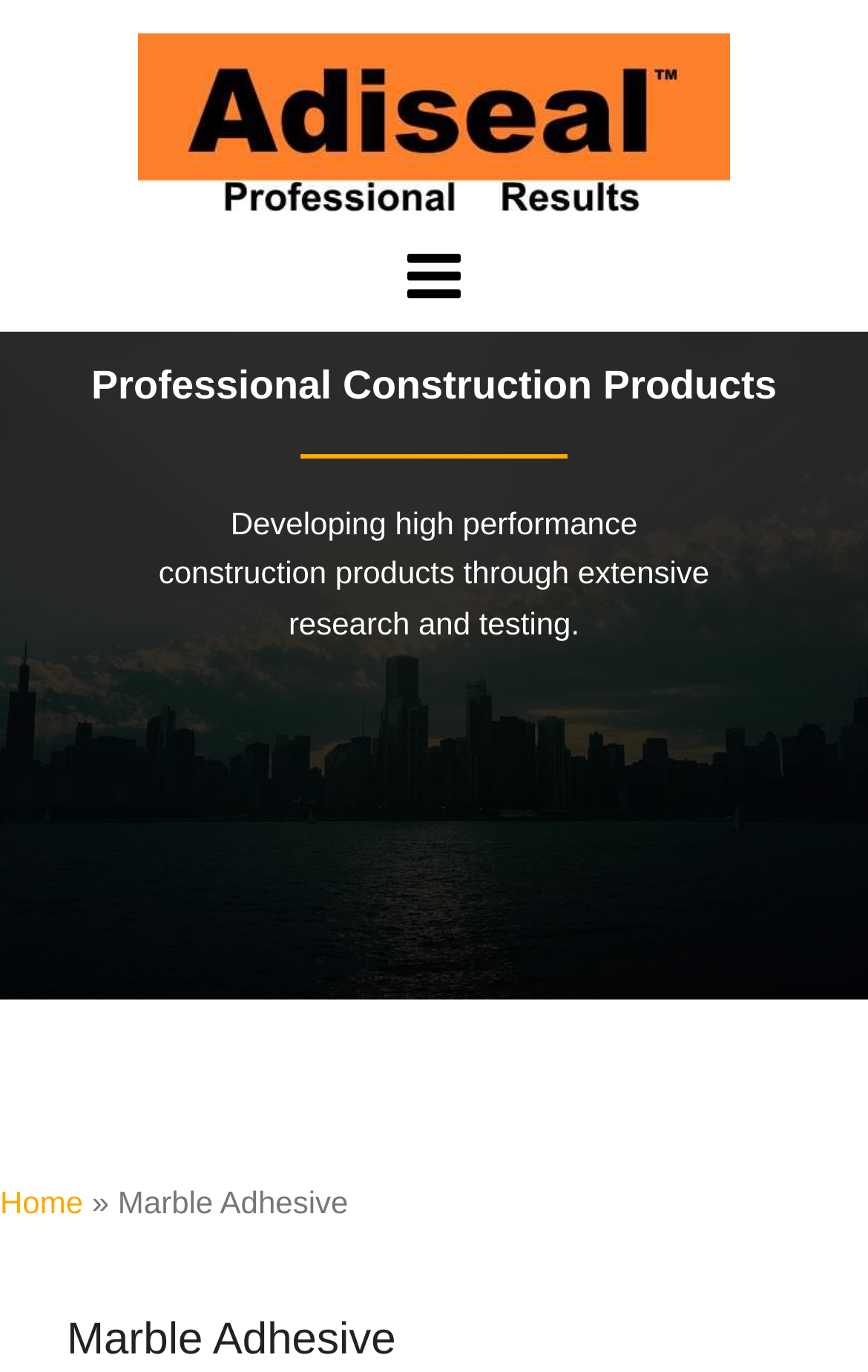What is the company's focus?
Using the information from the image, provide a comprehensive answer to the question.

The company's focus can be determined by looking at the heading element 'Professional Construction Products' which suggests that the company is focused on developing high-performance construction products.